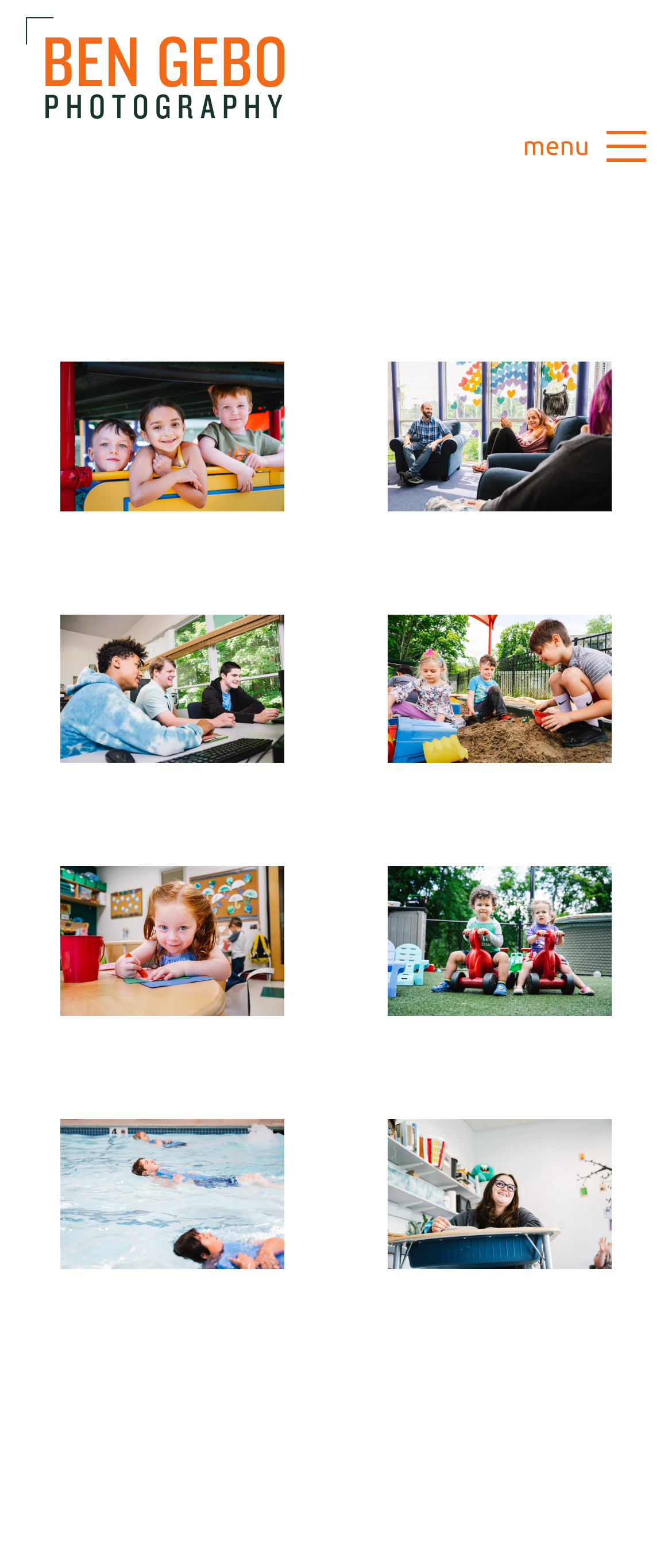Determine the bounding box coordinates for the area that should be clicked to carry out the following instruction: "Toggle navigation".

[0.778, 0.078, 0.962, 0.109]